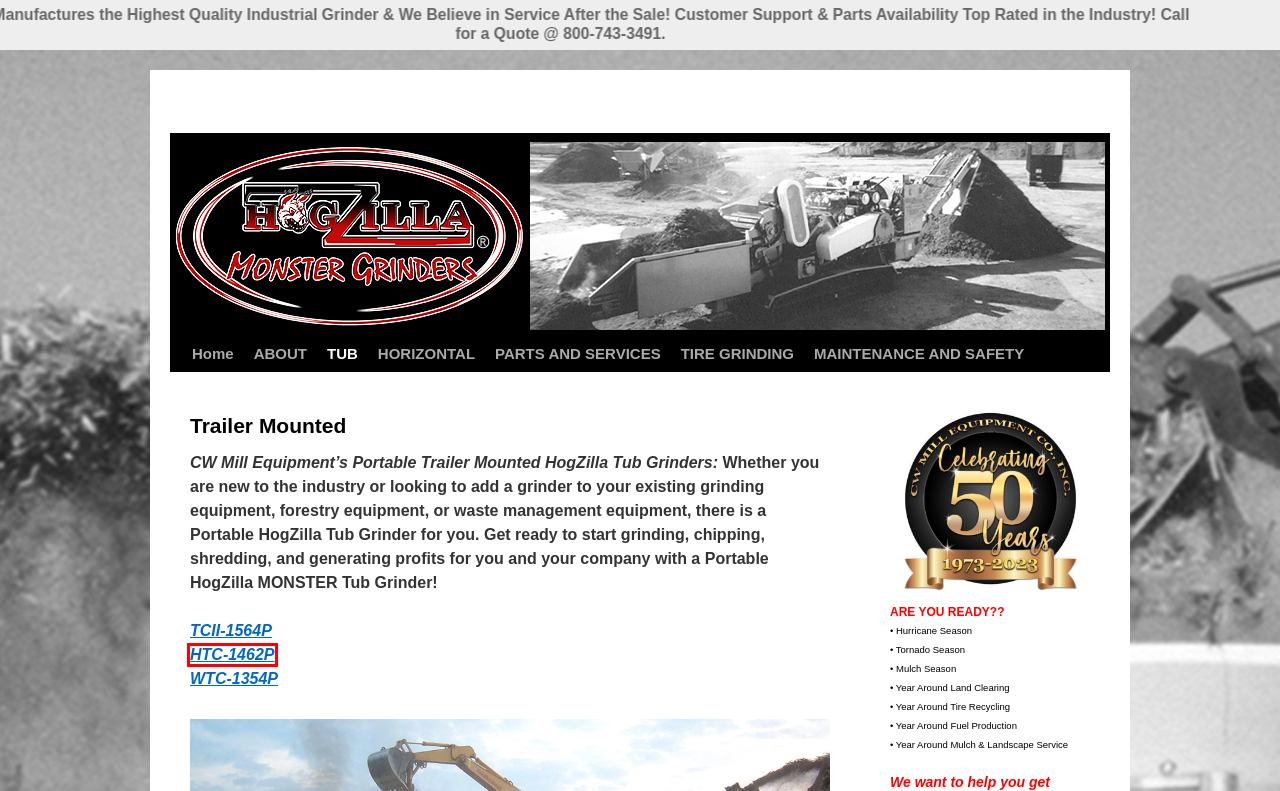You are given a screenshot of a webpage with a red rectangle bounding box around an element. Choose the best webpage description that matches the page after clicking the element in the bounding box. Here are the candidates:
A. HogZilla Monster Grinders
B. TC Series |
C. HC Series |
D. ABOUT |
E. TIRE GRINDING |
F. PARTS AND SERVICES |
G. MAINTENANCE AND SAFETY |
H. HORIZONTAL |

C